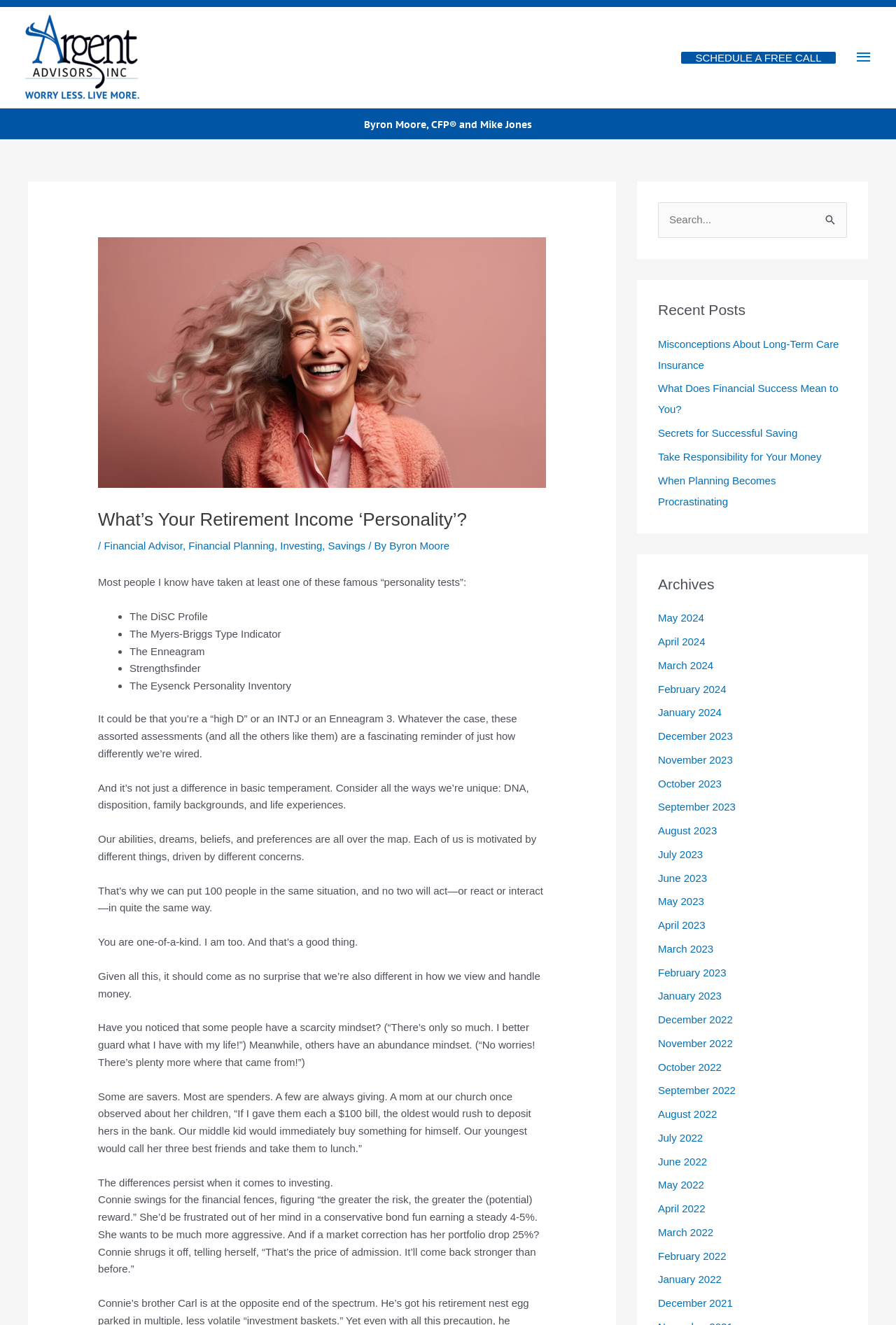Use a single word or phrase to answer the following:
What is the purpose of the 'Search for:' box?

To search the website